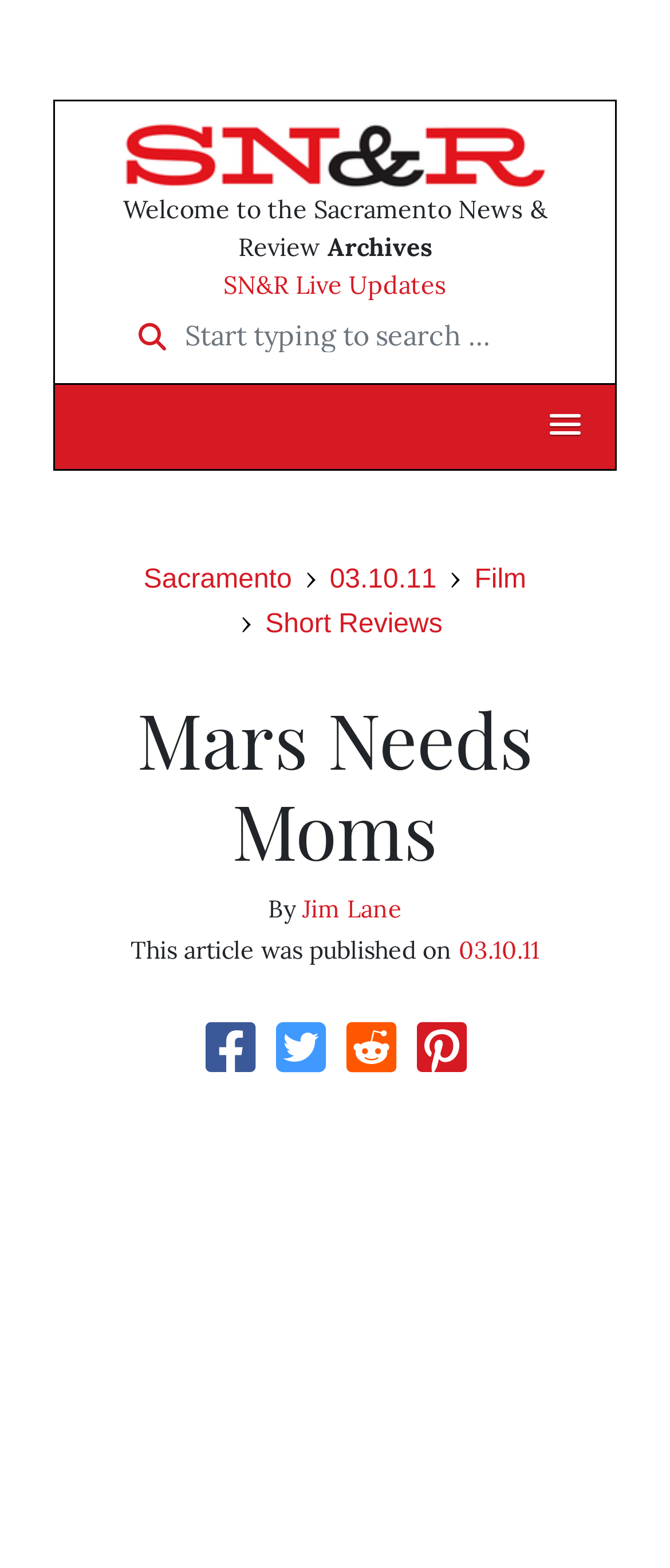Provide the bounding box coordinates for the UI element that is described by this text: "03.10.11". The coordinates should be in the form of four float numbers between 0 and 1: [left, top, right, bottom].

[0.492, 0.361, 0.652, 0.379]